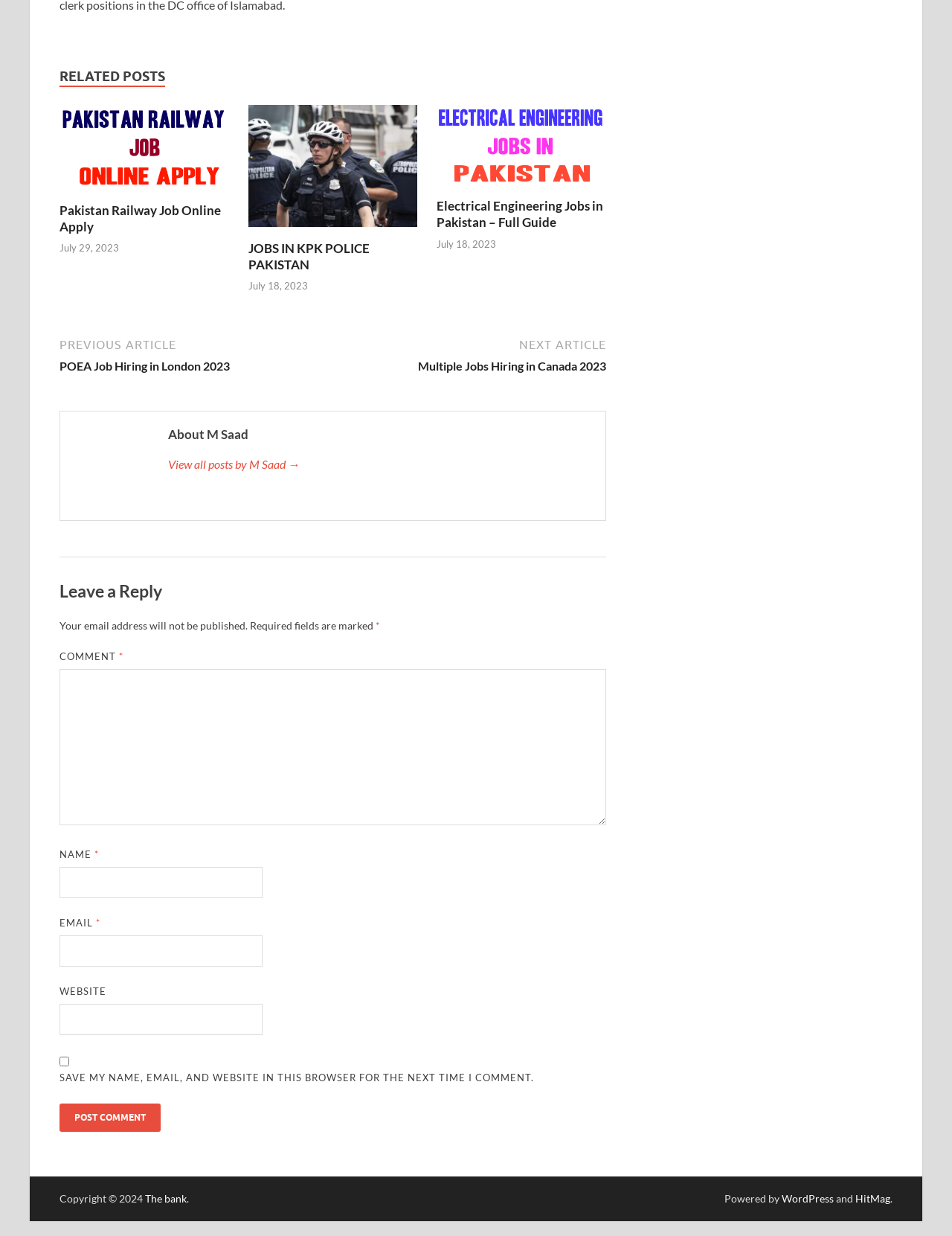Identify the bounding box coordinates of the clickable region to carry out the given instruction: "Click on 'View all posts by M Saad →'".

[0.177, 0.368, 0.62, 0.383]